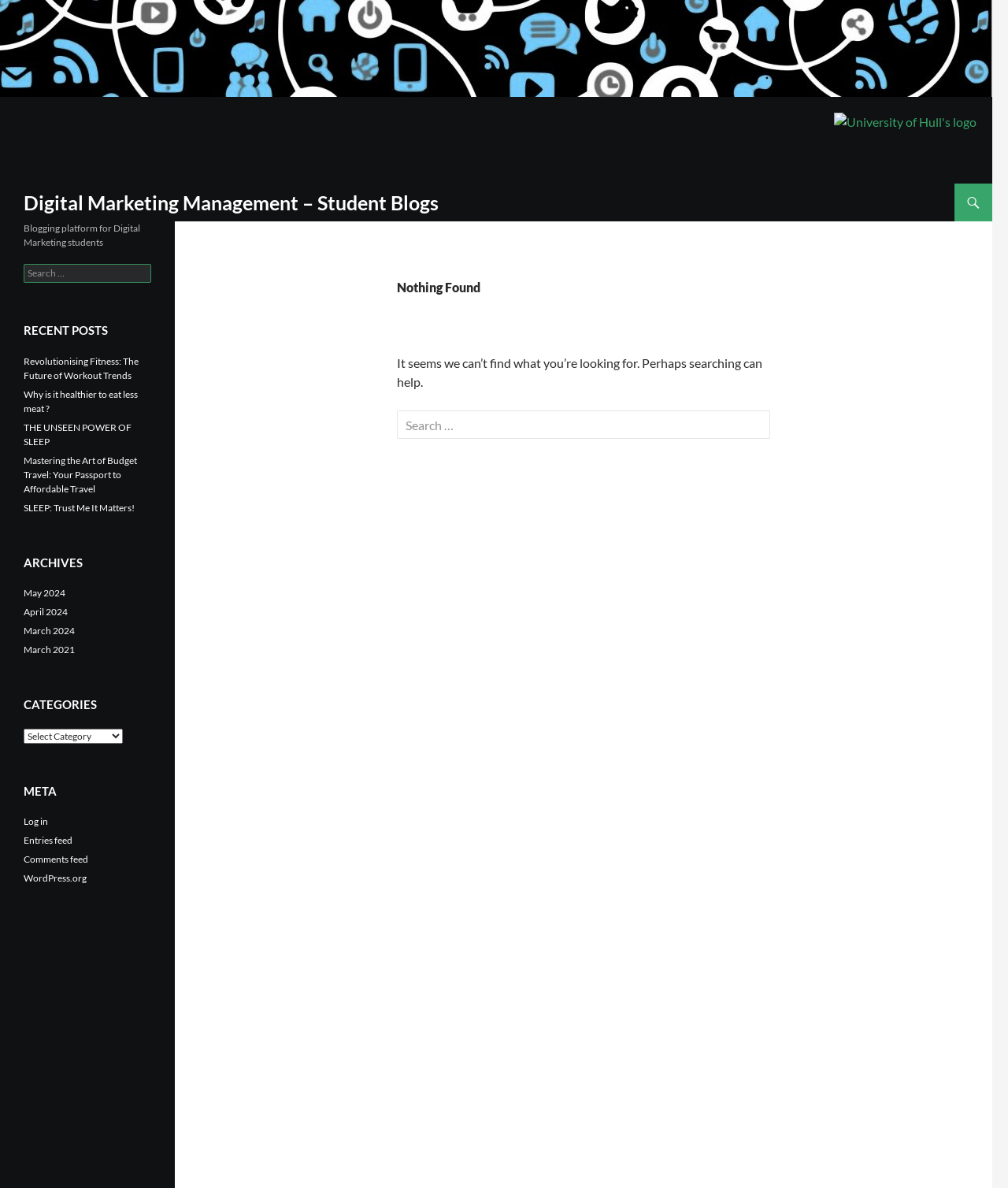Find and provide the bounding box coordinates for the UI element described here: "WordPress.org". The coordinates should be given as four float numbers between 0 and 1: [left, top, right, bottom].

[0.023, 0.734, 0.086, 0.744]